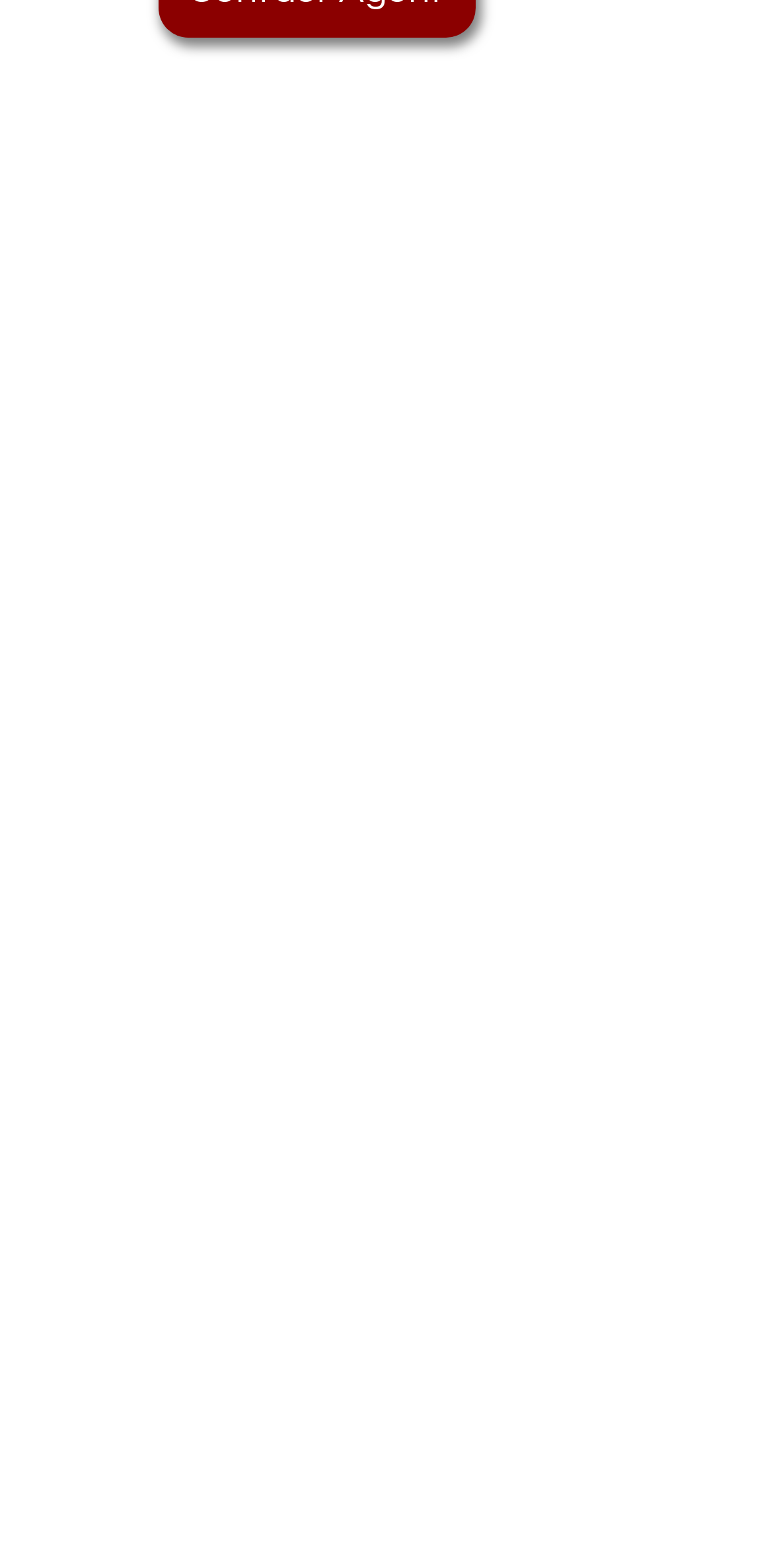Refer to the image and provide an in-depth answer to the question: 
Who built the website?

The website builder can be found in the heading element which contains the text 'Built by CCM'. This element is located near the bottom of the webpage.